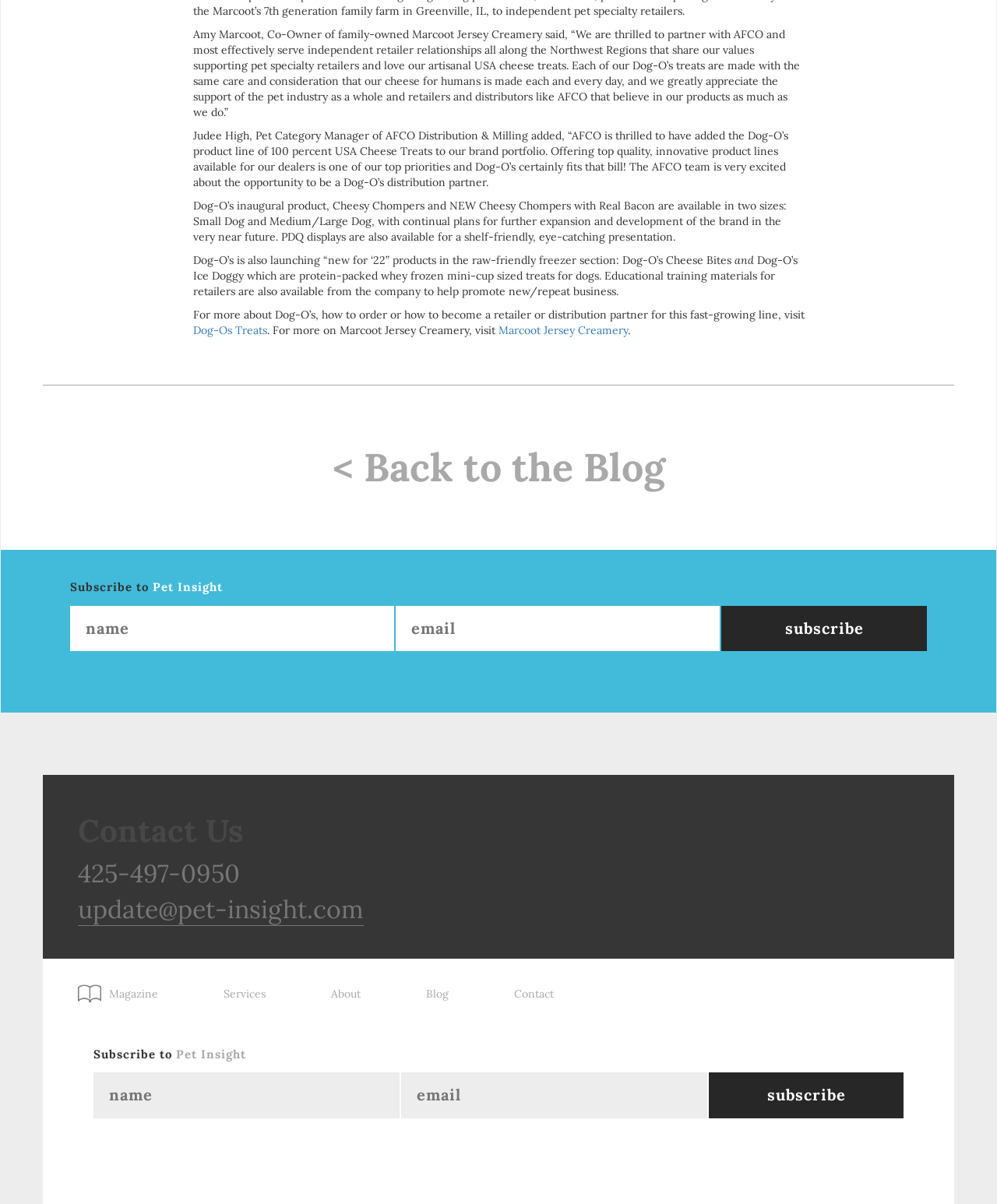Determine the bounding box of the UI component based on this description: "Dog-Os Treats". The bounding box coordinates should be four float values between 0 and 1, i.e., [left, top, right, bottom].

[0.193, 0.268, 0.268, 0.28]